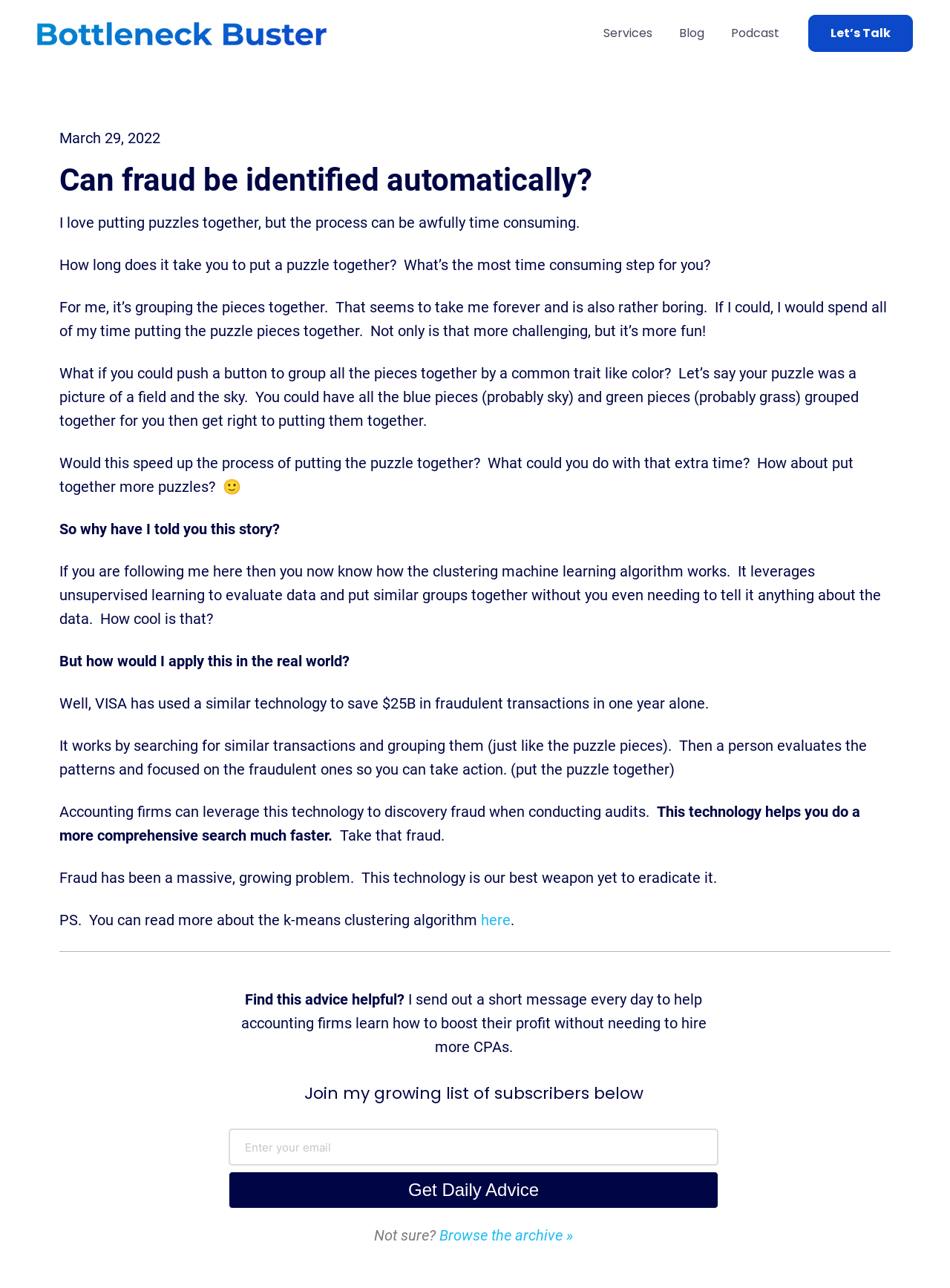Show me the bounding box coordinates of the clickable region to achieve the task as per the instruction: "Click on the 'here' link to read more about the k-means clustering algorithm".

[0.506, 0.707, 0.538, 0.721]